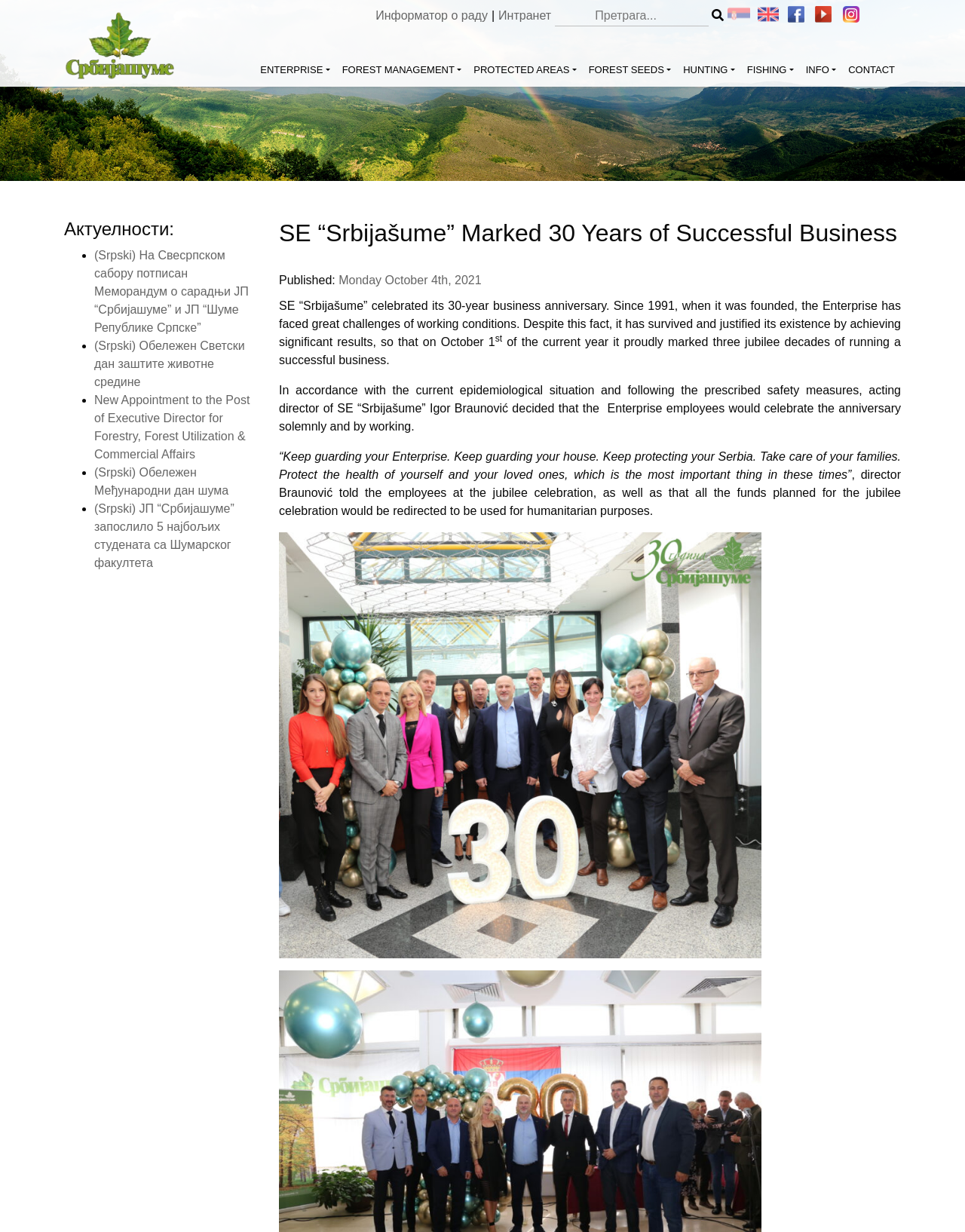What is the purpose of redirecting the jubilee celebration funds?
Please respond to the question with a detailed and thorough explanation.

The funds planned for the jubilee celebration would be redirected to be used for humanitarian purposes, as stated in the text 'all the funds planned for the jubilee celebration would be redirected to be used for humanitarian purposes'.